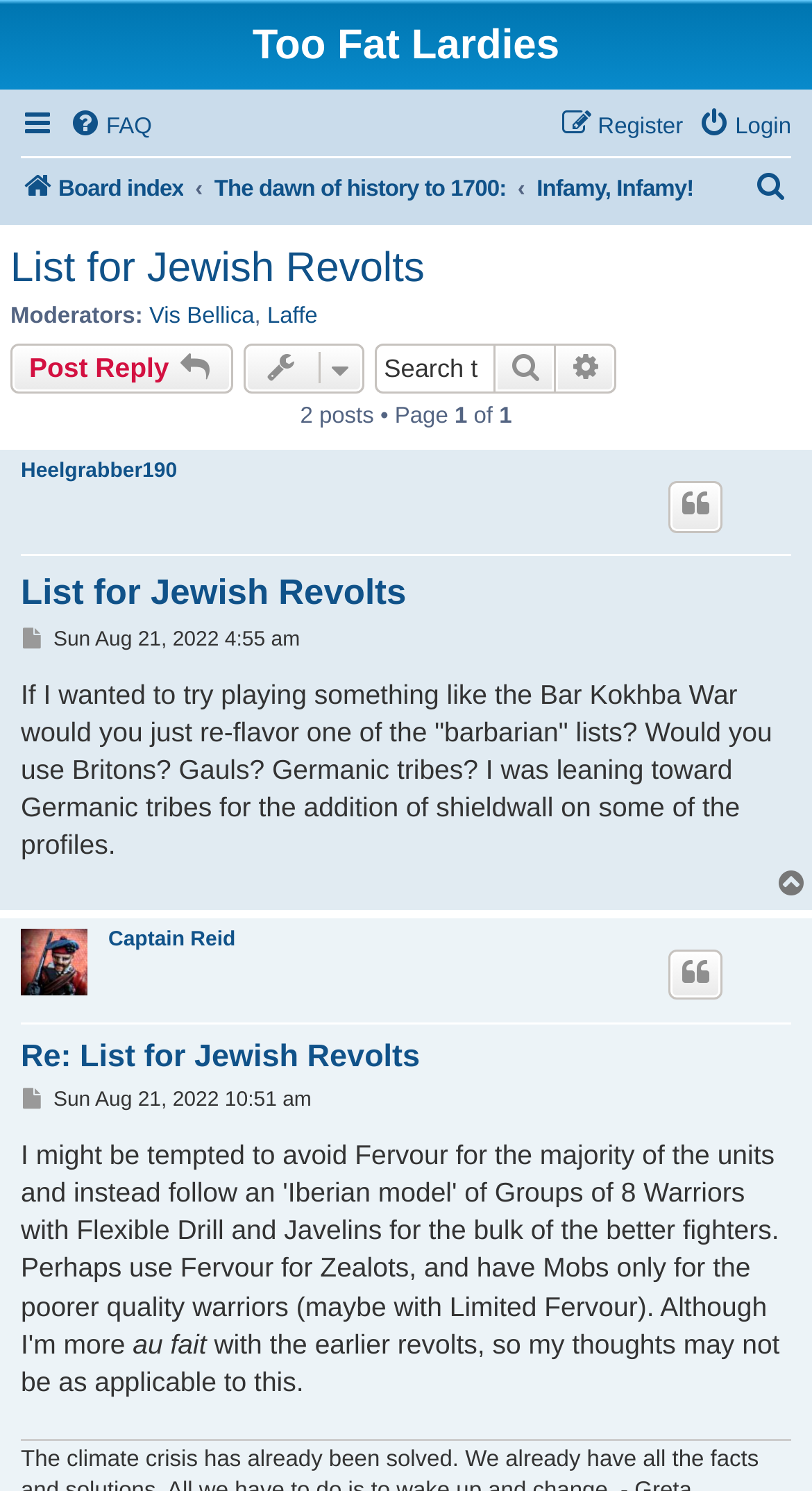Please answer the following question as detailed as possible based on the image: 
What is the name of the moderator?

The moderator's name can be found in the section 'List for Jewish Revolts' where it says 'Moderators:' followed by the names of the moderators, one of which is 'Vis Bellica'.